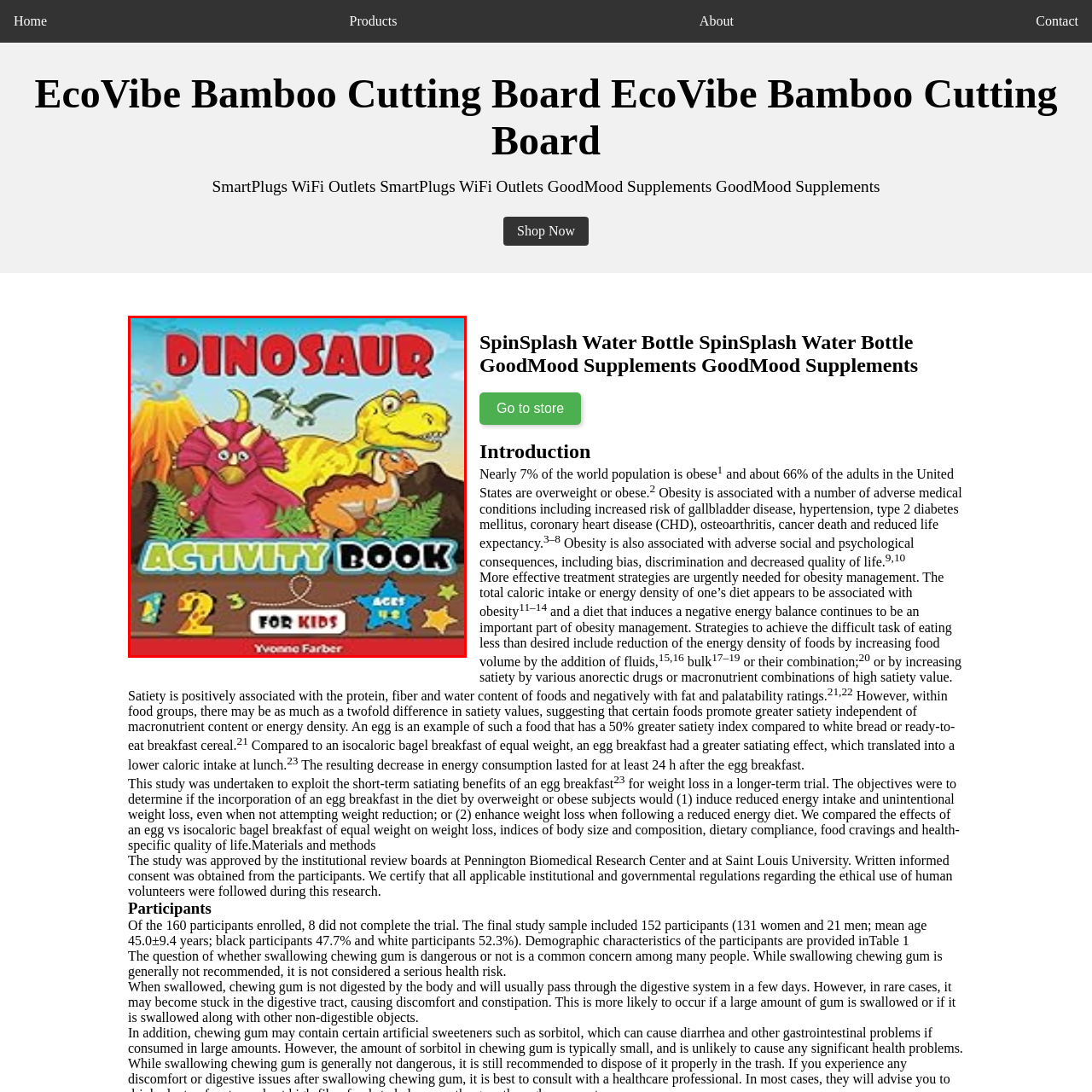Detail the contents of the image within the red outline in an elaborate manner.

The image features the cover of the "Dinosaur Activity Book" authored by Yvonne Farber, designed specifically for children aged 1-3. The vibrant and playful illustration prominently showcases three adorable dinosaurs: a large T-Rex, a pink triceratops, and a smaller dinosaur, all set against a lively background filled with greenery. Bright colors and whimsical designs make the cover engaging for young readers, who are encouraged to explore the fun activities within the book that revolve around dinosaurs. The title "Dinosaur Activity Book" is prominently displayed, highlighting its educational and entertaining purpose, perfect for sparking curiosity in young children about these fascinating prehistoric creatures.